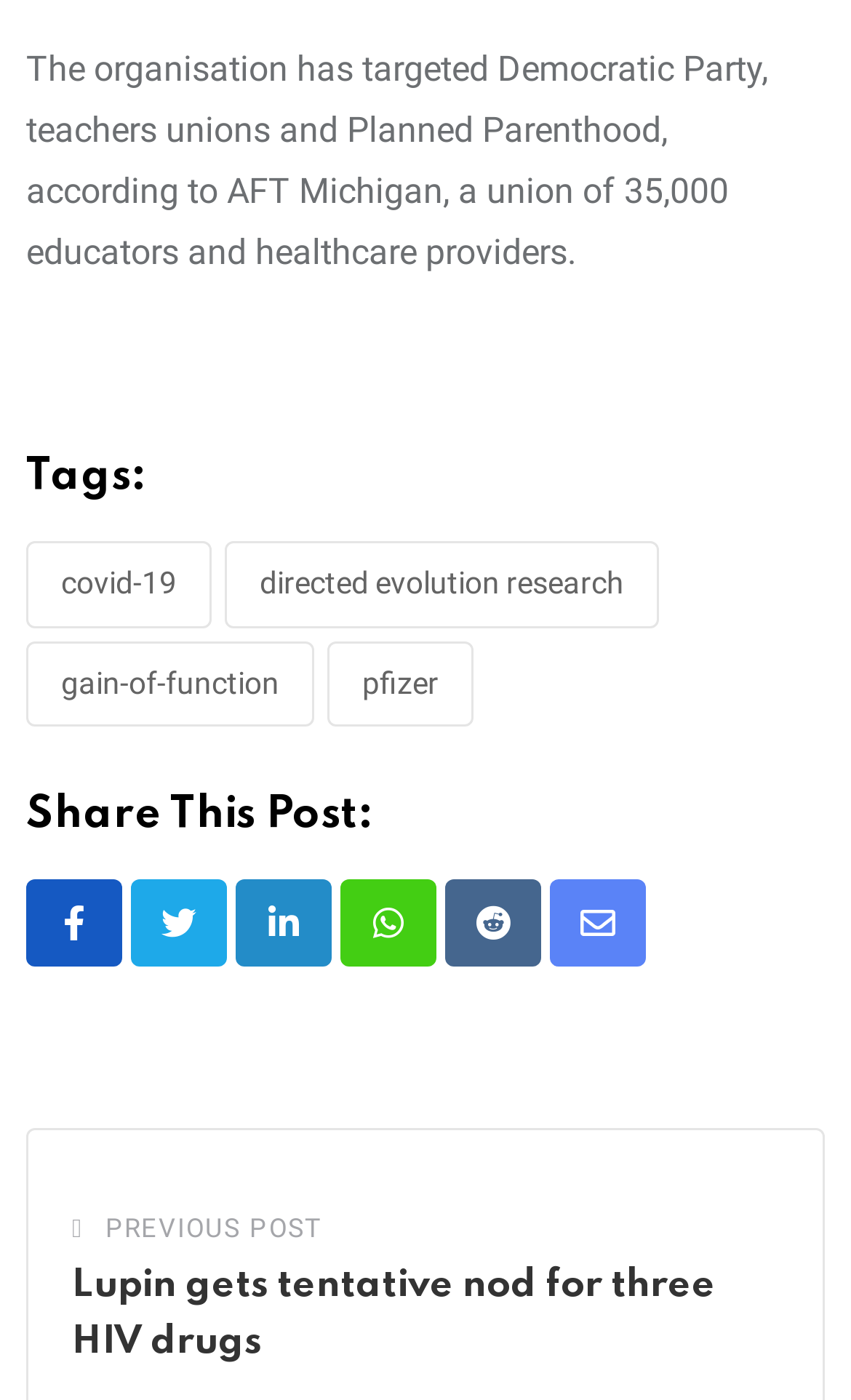Identify the bounding box for the described UI element. Provide the coordinates in (top-left x, top-left y, bottom-right x, bottom-right y) format with values ranging from 0 to 1: Twitter

[0.154, 0.628, 0.267, 0.691]